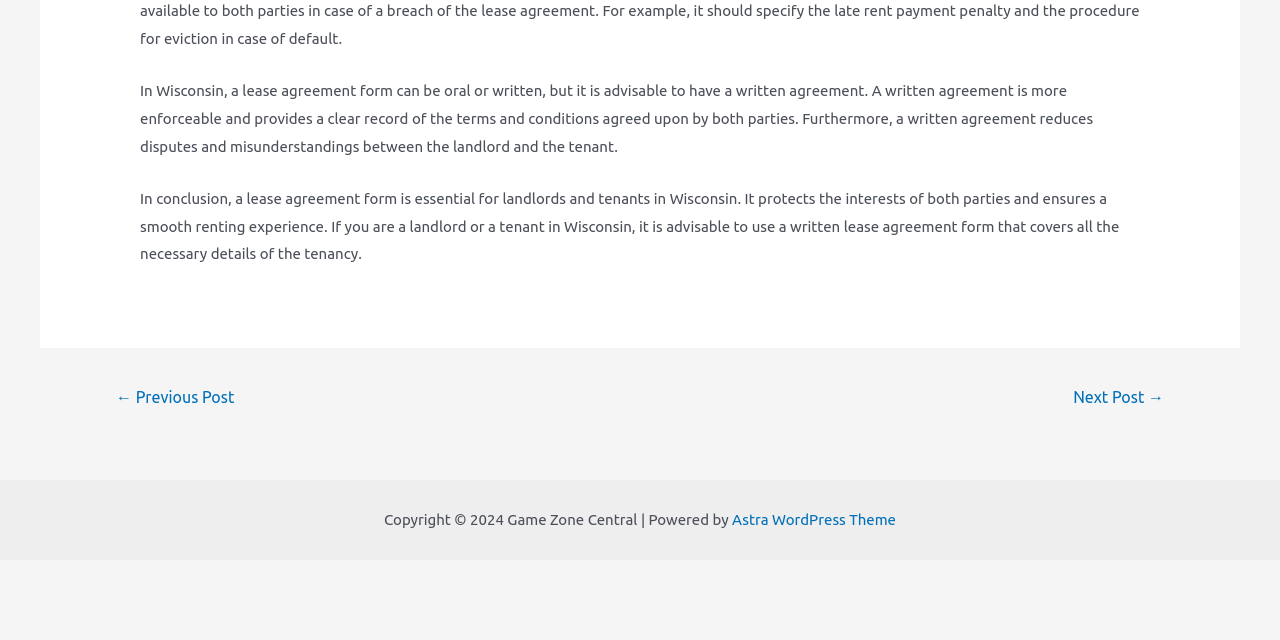Using the element description provided, determine the bounding box coordinates in the format (top-left x, top-left y, bottom-right x, bottom-right y). Ensure that all values are floating point numbers between 0 and 1. Element description: Next Post →

[0.82, 0.594, 0.928, 0.653]